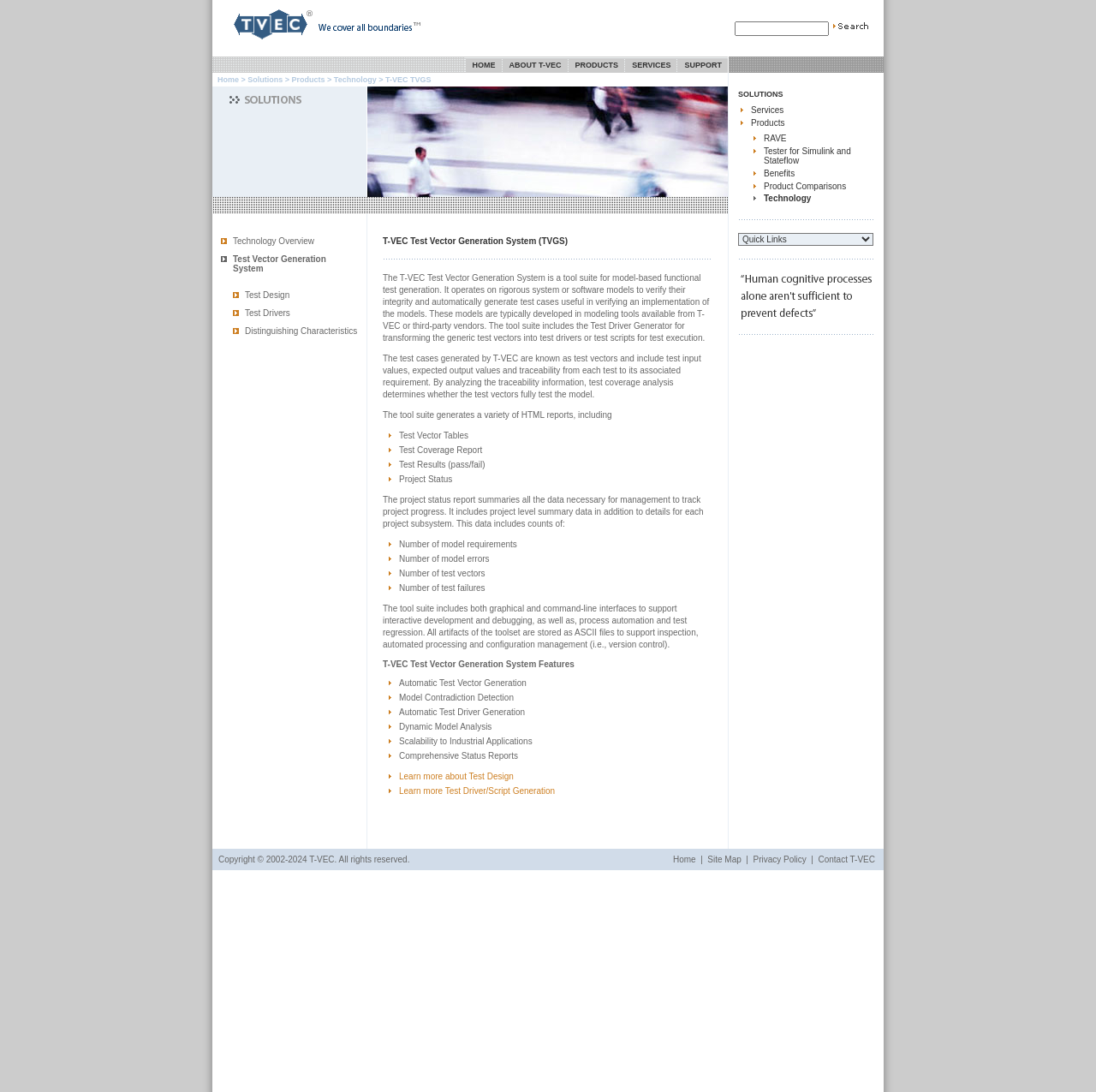Can you provide the bounding box coordinates for the element that should be clicked to implement the instruction: "Go to the HOME page"?

[0.425, 0.053, 0.457, 0.066]